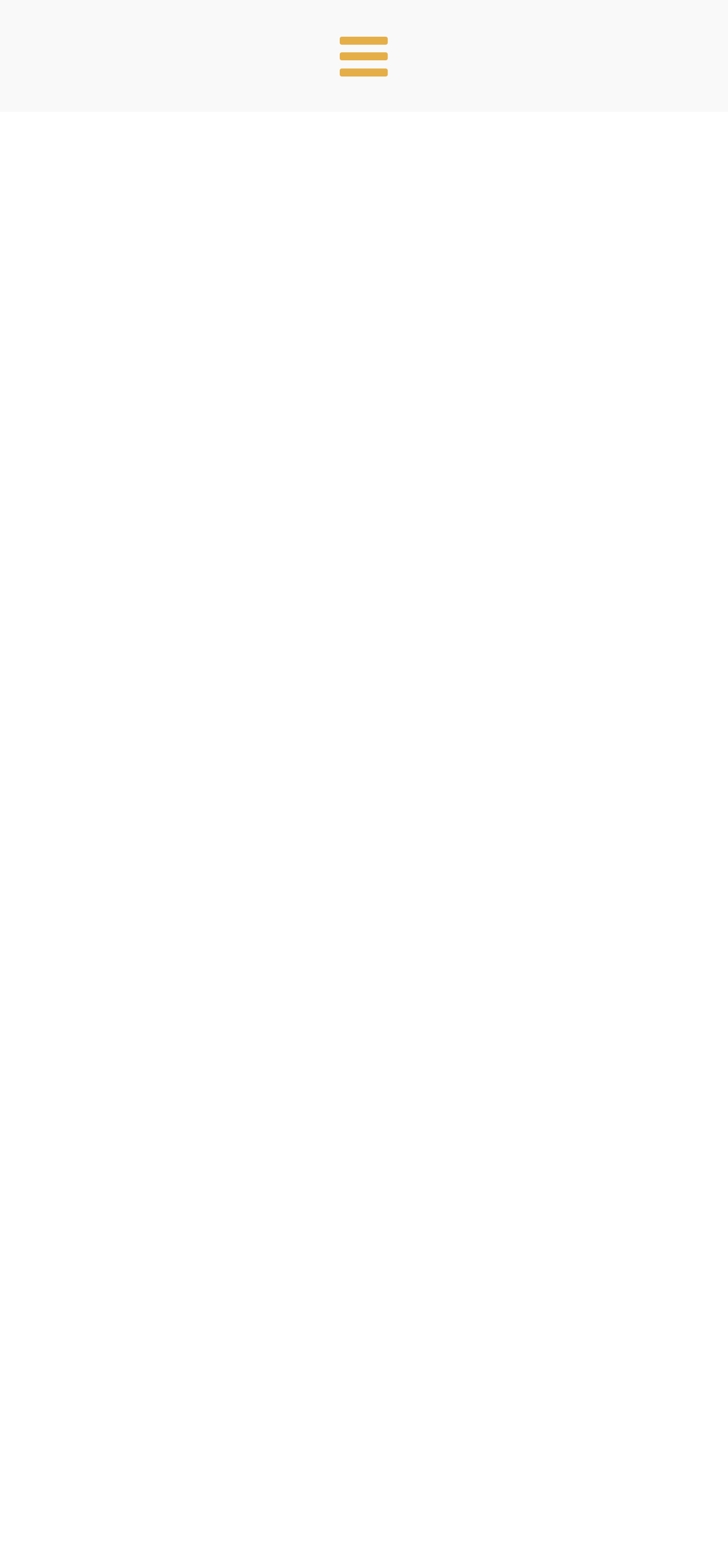Answer the following in one word or a short phrase: 
What is the category of the article?

Education, People